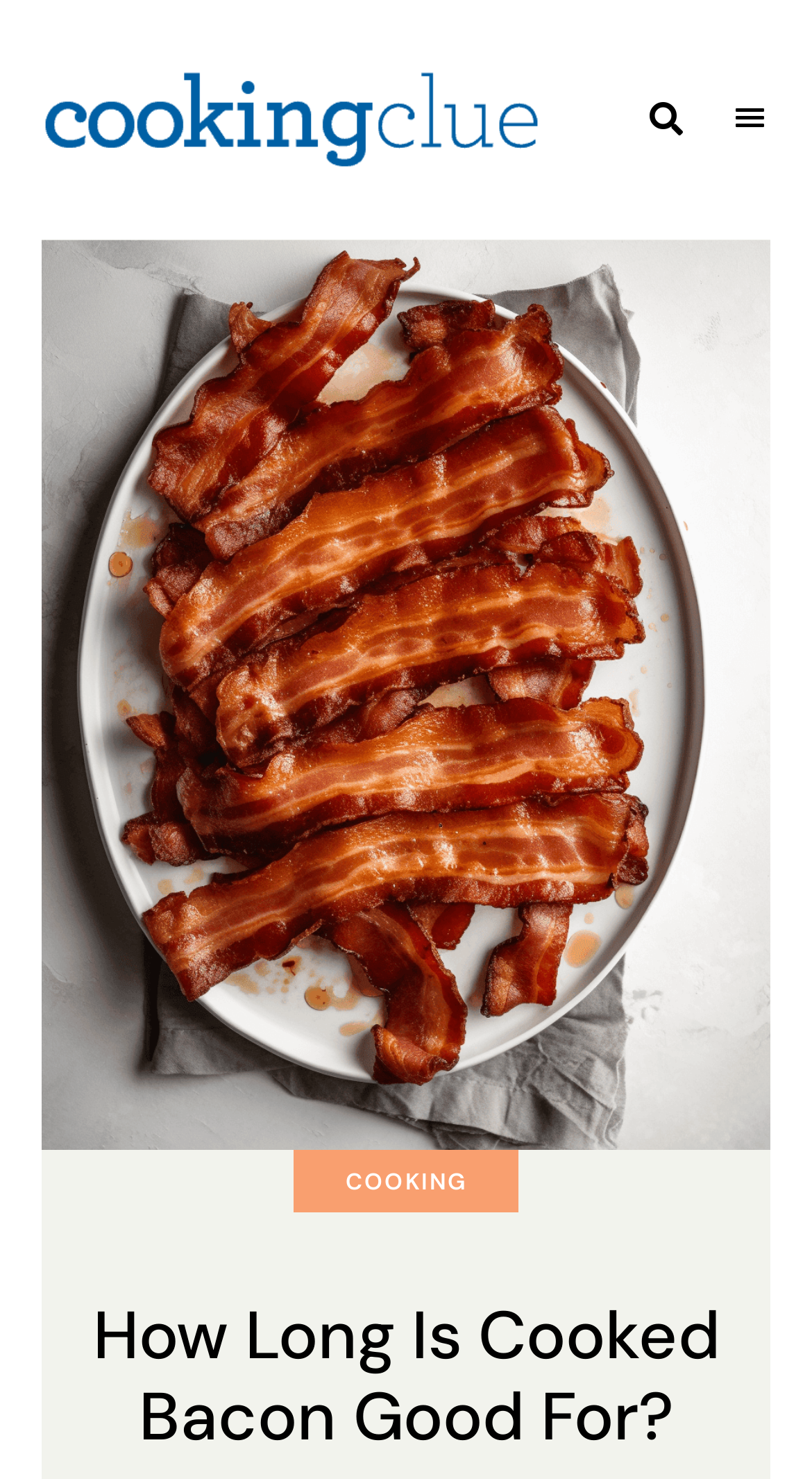Please answer the following question using a single word or phrase: 
What is the topic of the article?

Cooked bacon